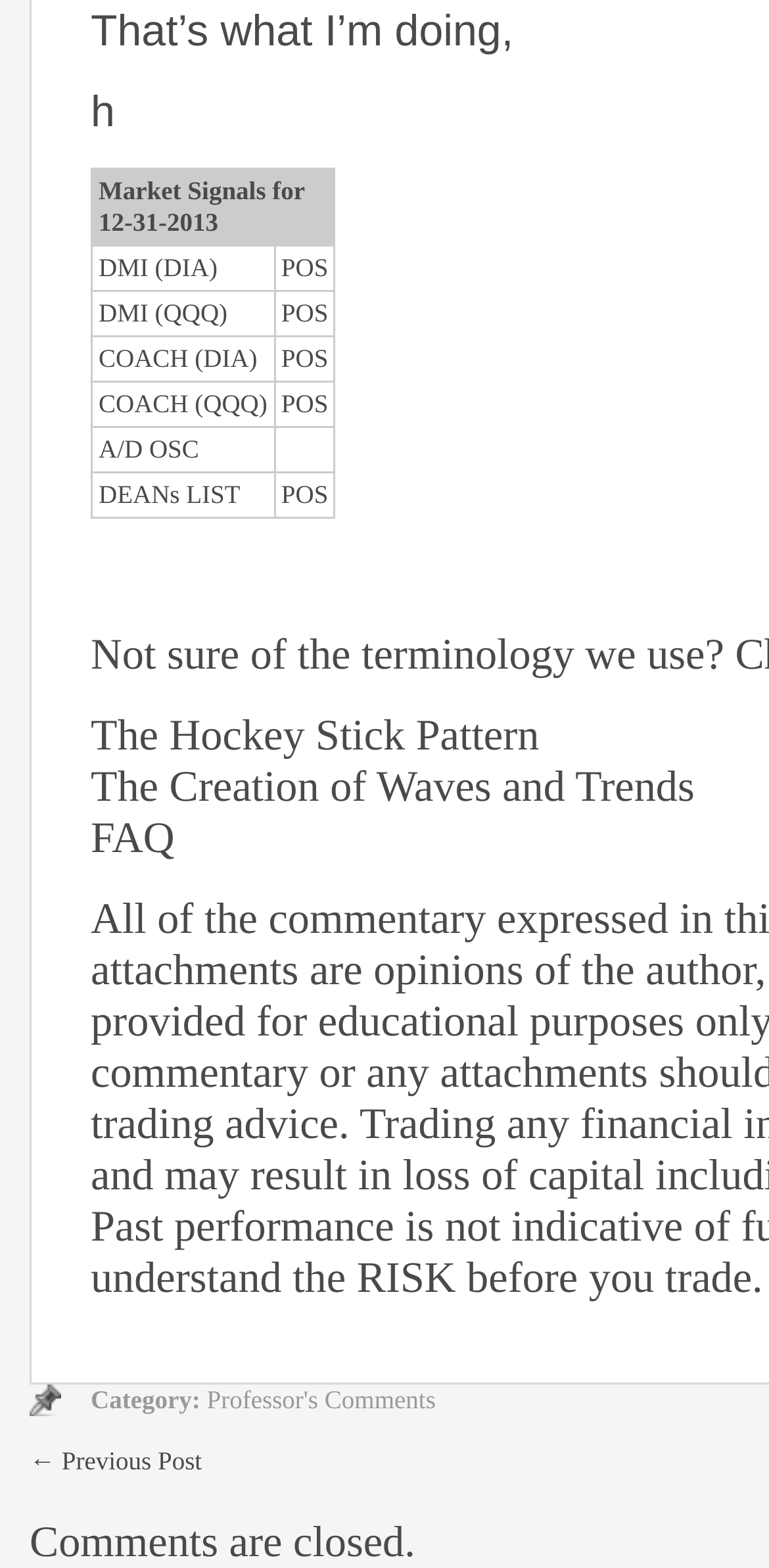Identify the bounding box coordinates for the UI element described as: "Professor's Comments".

[0.269, 0.883, 0.567, 0.902]